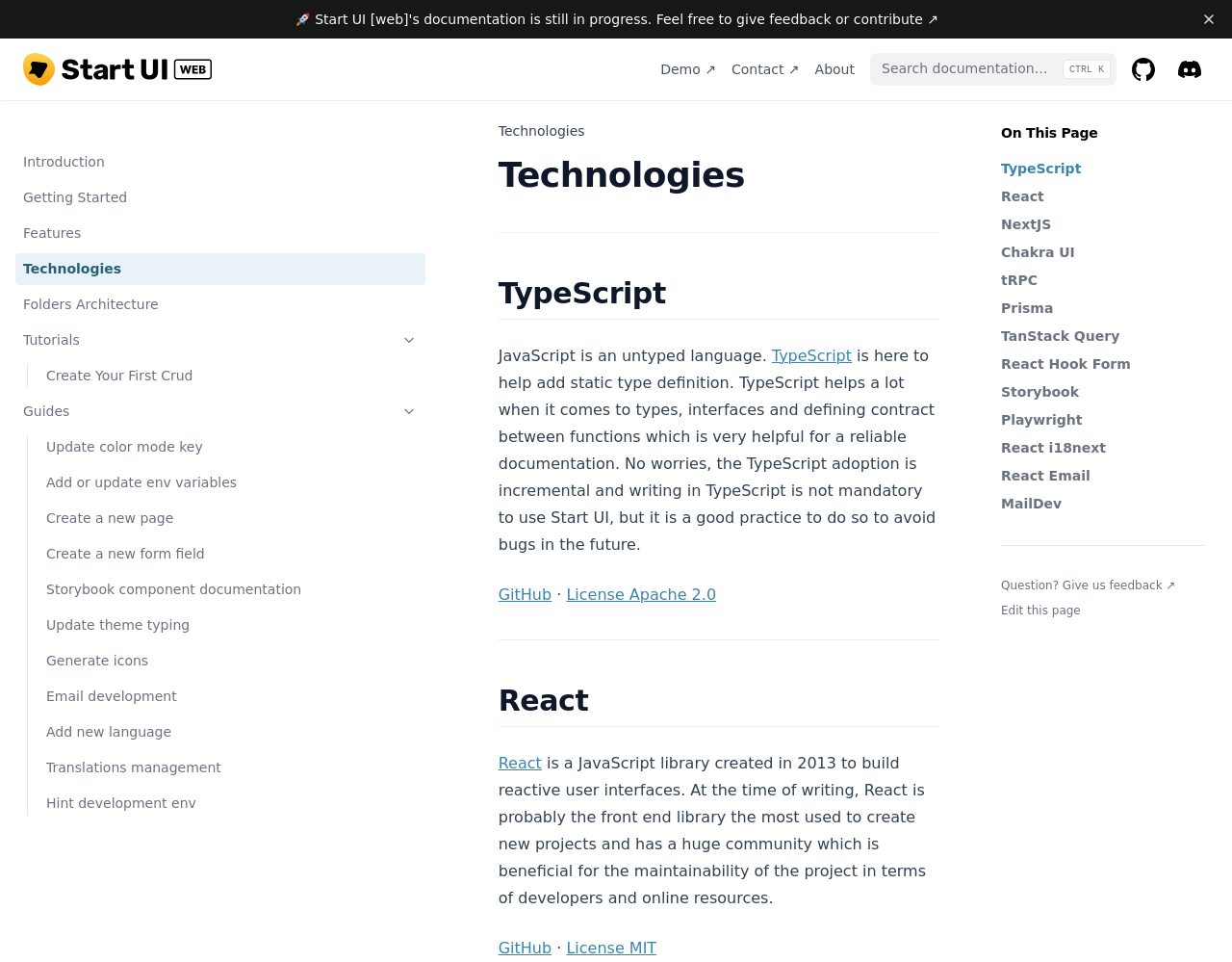Identify the bounding box coordinates of the section to be clicked to complete the task described by the following instruction: "Click on the 'GitHub' link". The coordinates should be four float numbers between 0 and 1, formatted as [left, top, right, bottom].

[0.912, 0.052, 0.944, 0.092]